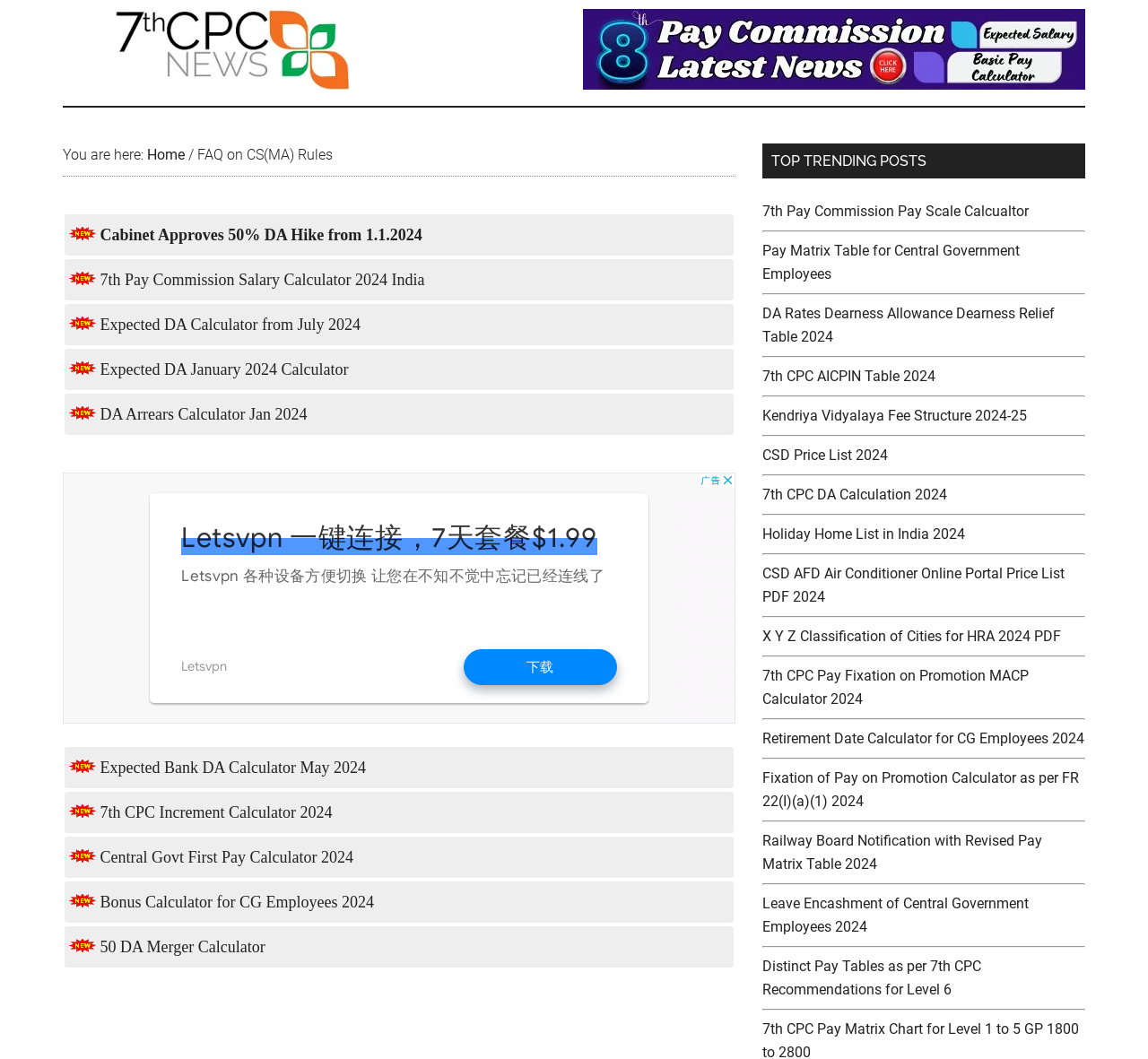Provide a thorough and detailed response to the question by examining the image: 
What is the purpose of the images in the table?

The images in the table are small icons that decorate the links to the calculators and tools, making the table more visually appealing and easier to navigate.